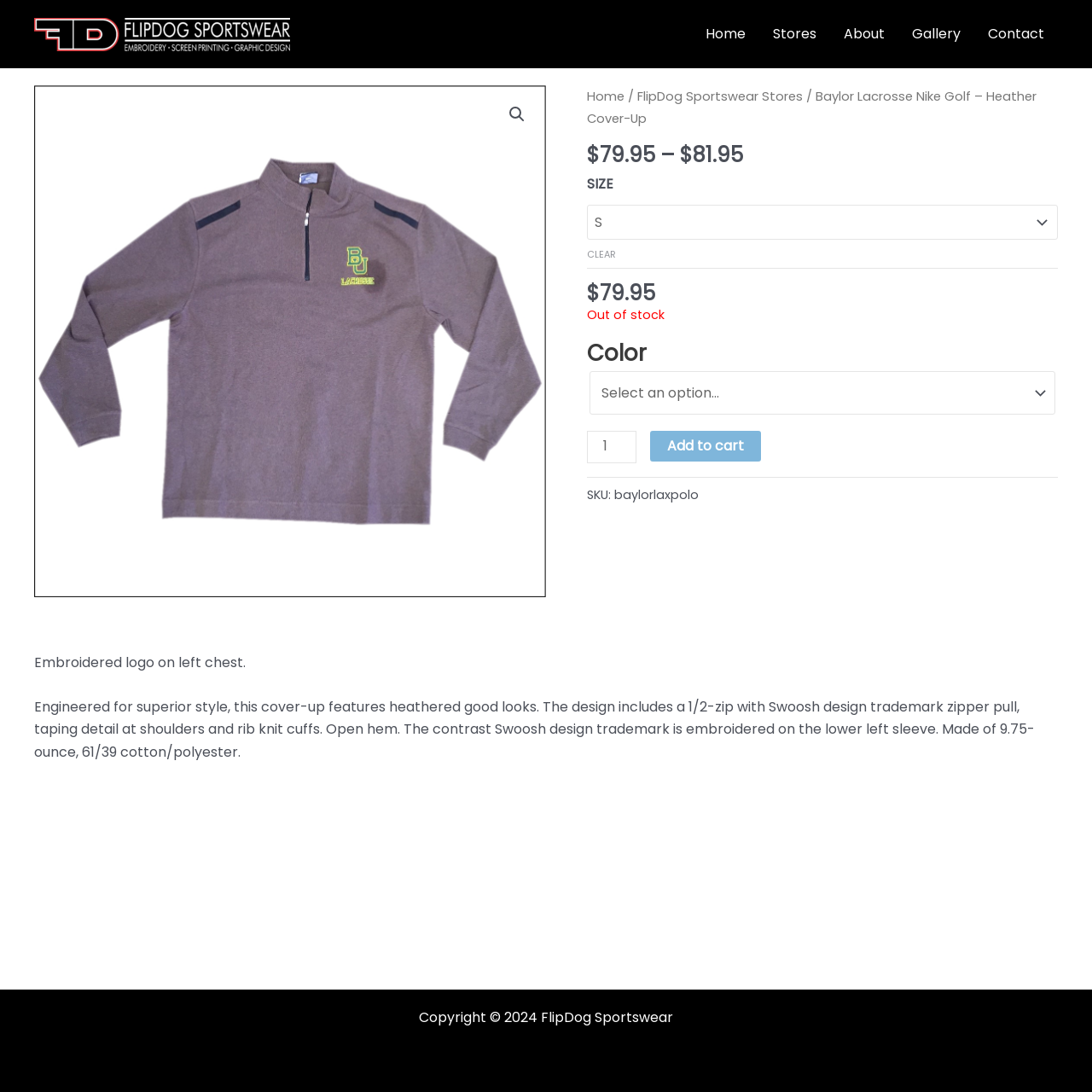Provide a thorough summary of the webpage.

This webpage is about a product, specifically a Baylor Lacrosse Nike Golf - Heather Cover-Up, sold by FlipDog Sportswear. At the top left, there is a link to FlipDog Sportswear's homepage. Next to it, there is a navigation menu with links to Home, Stores, About, Gallery, and Contact.

Below the navigation menu, there is a main section that takes up most of the page. On the left side, there is a large image of the product, a NIKE HEATHER COVER UP. Above the image, there is a breadcrumb navigation menu showing the path from Home to FlipDog Sportswear Stores to the current product page.

On the right side of the image, there are product details, including the price, $79.95, and a dropdown menu to select the size. There is also a link to clear the size selection. Below the price, there is a notice that the product is out of stock.

Further down, there is a section for selecting the color, with a dropdown menu. Next to it, there is a quantity selector and an "Add to cart" button. Below that, there is a section showing the product's SKU number.

At the bottom of the page, there is a tab panel with a description of the product. The description is divided into three paragraphs, with the first paragraph describing the product's features, including an embroidered logo on the left chest. The second paragraph provides more details about the product's design and materials. The third paragraph is empty.

Finally, at the very bottom of the page, there is a copyright notice stating "Copyright © 2024 FlipDog Sportswear".